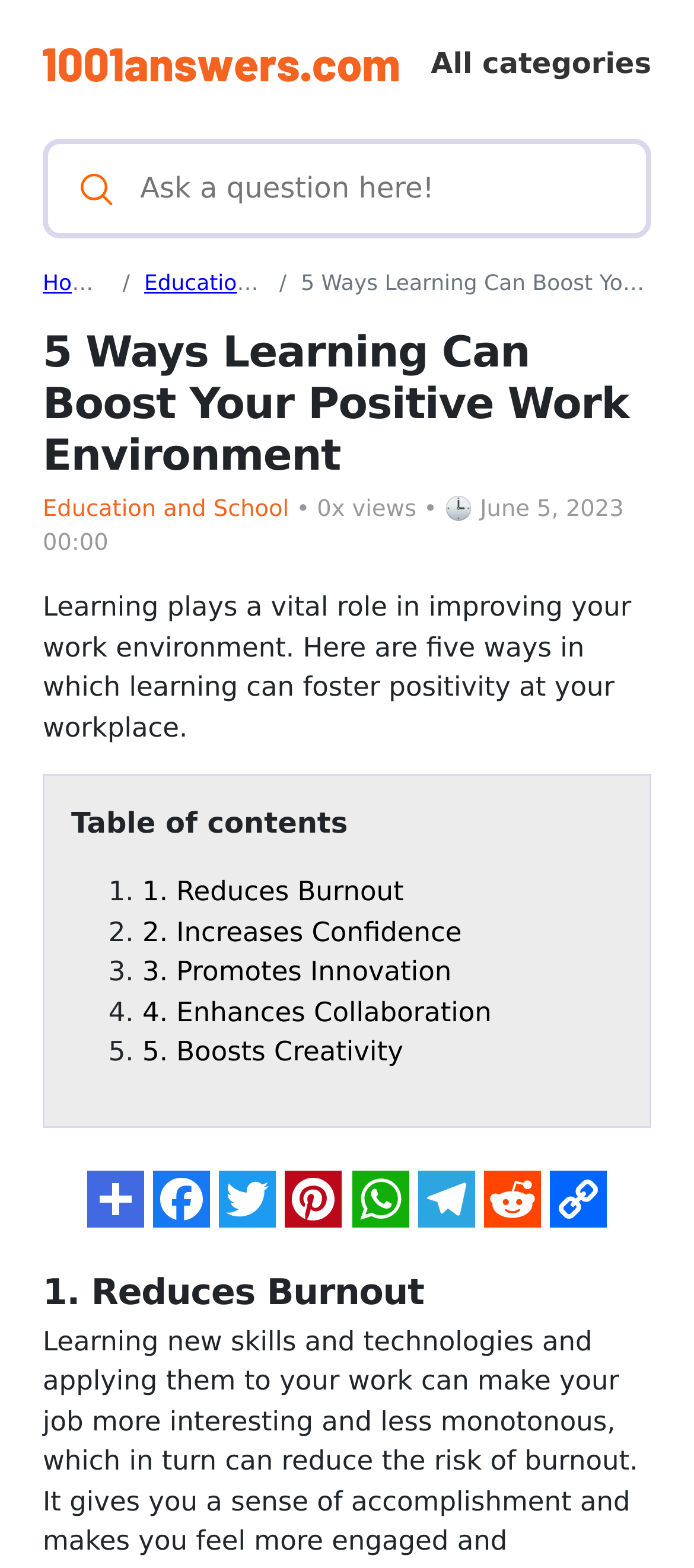Locate the bounding box coordinates of the clickable part needed for the task: "Go to the about page".

None